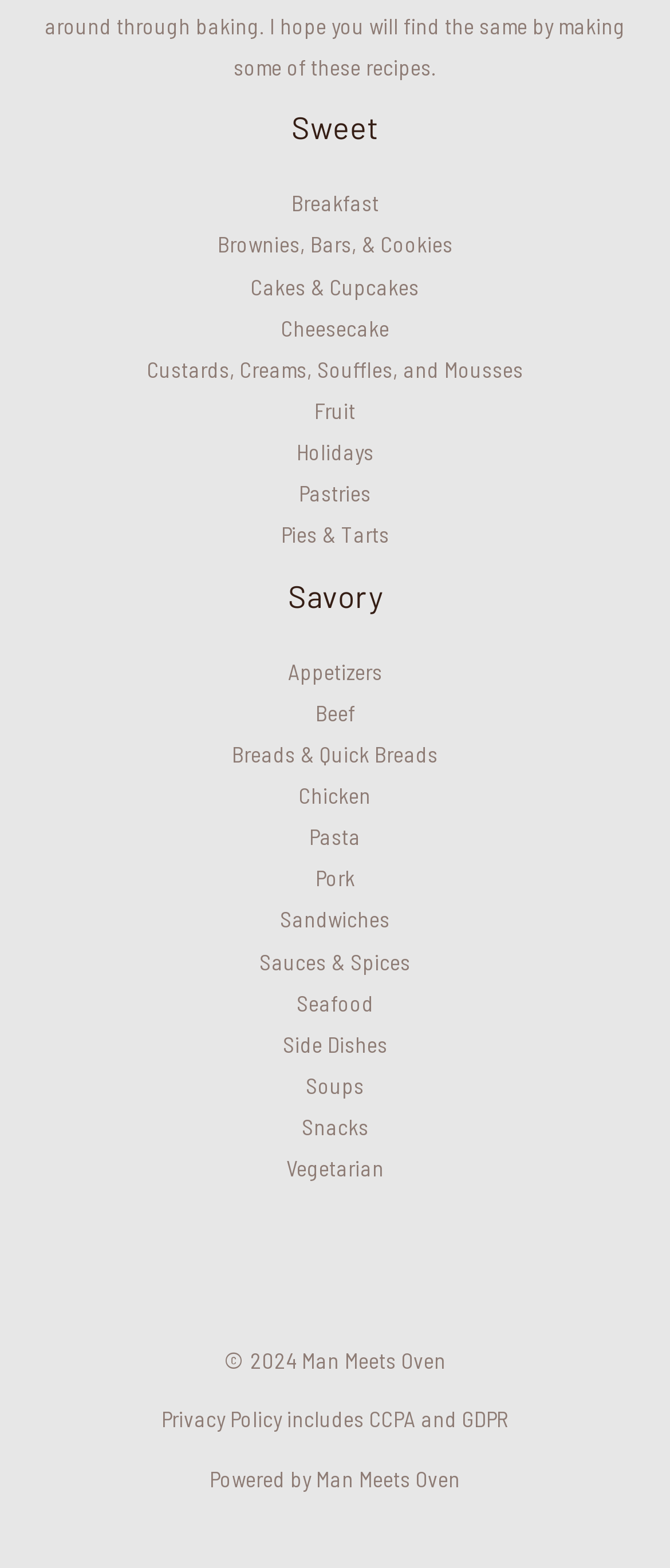Please provide a detailed answer to the question below based on the screenshot: 
What is the link to the privacy policy?

The link to the privacy policy is located in the footer section, under the 'Footer Widget 4' section, and it says 'Privacy Policy includes CCPA and GDPR'.